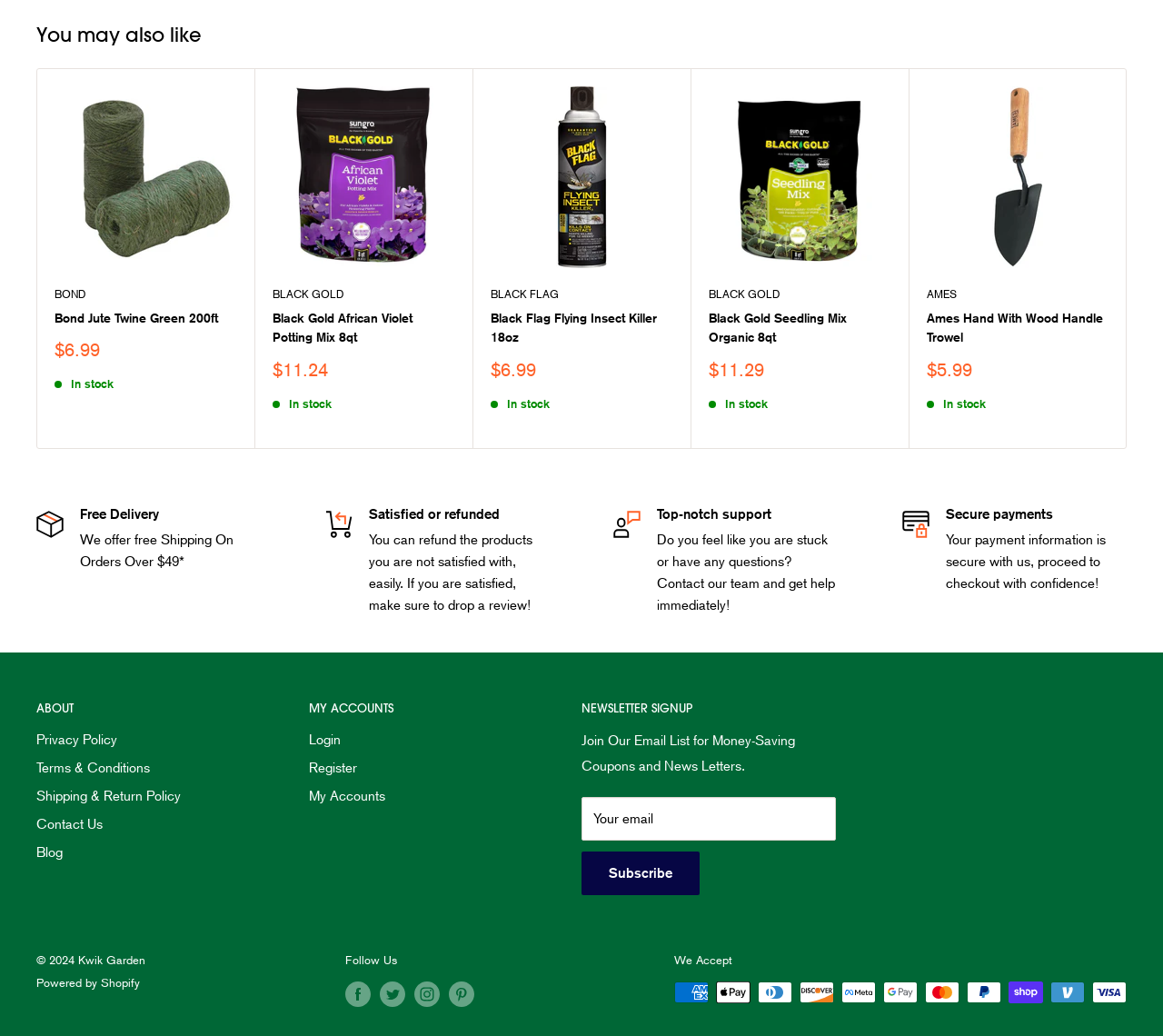Given the description of a UI element: "parent_node: Your email name="contact[email]"", identify the bounding box coordinates of the matching element in the webpage screenshot.

[0.5, 0.77, 0.719, 0.812]